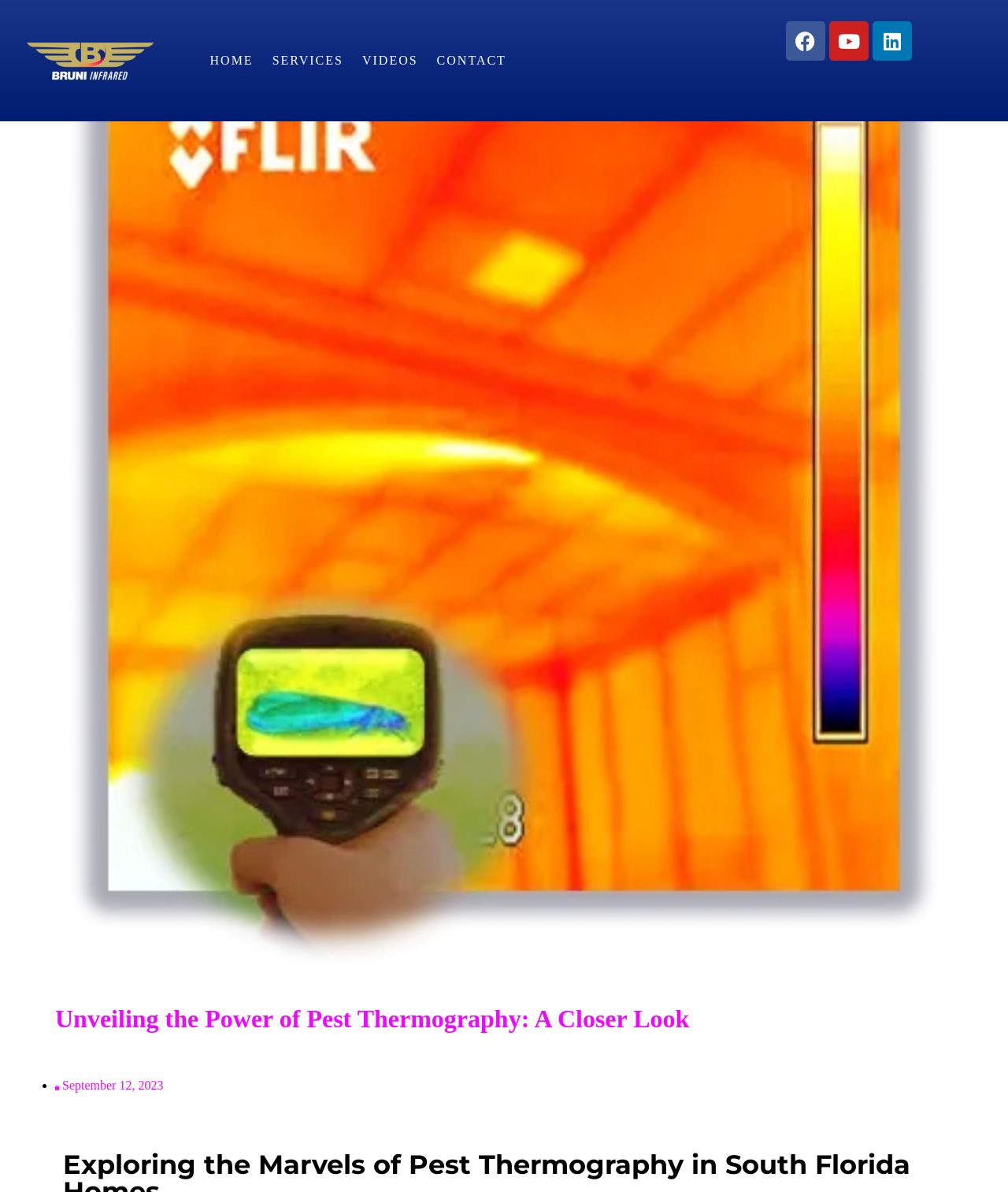Find the bounding box coordinates of the clickable area that will achieve the following instruction: "go to HOME page".

[0.208, 0.043, 0.251, 0.059]